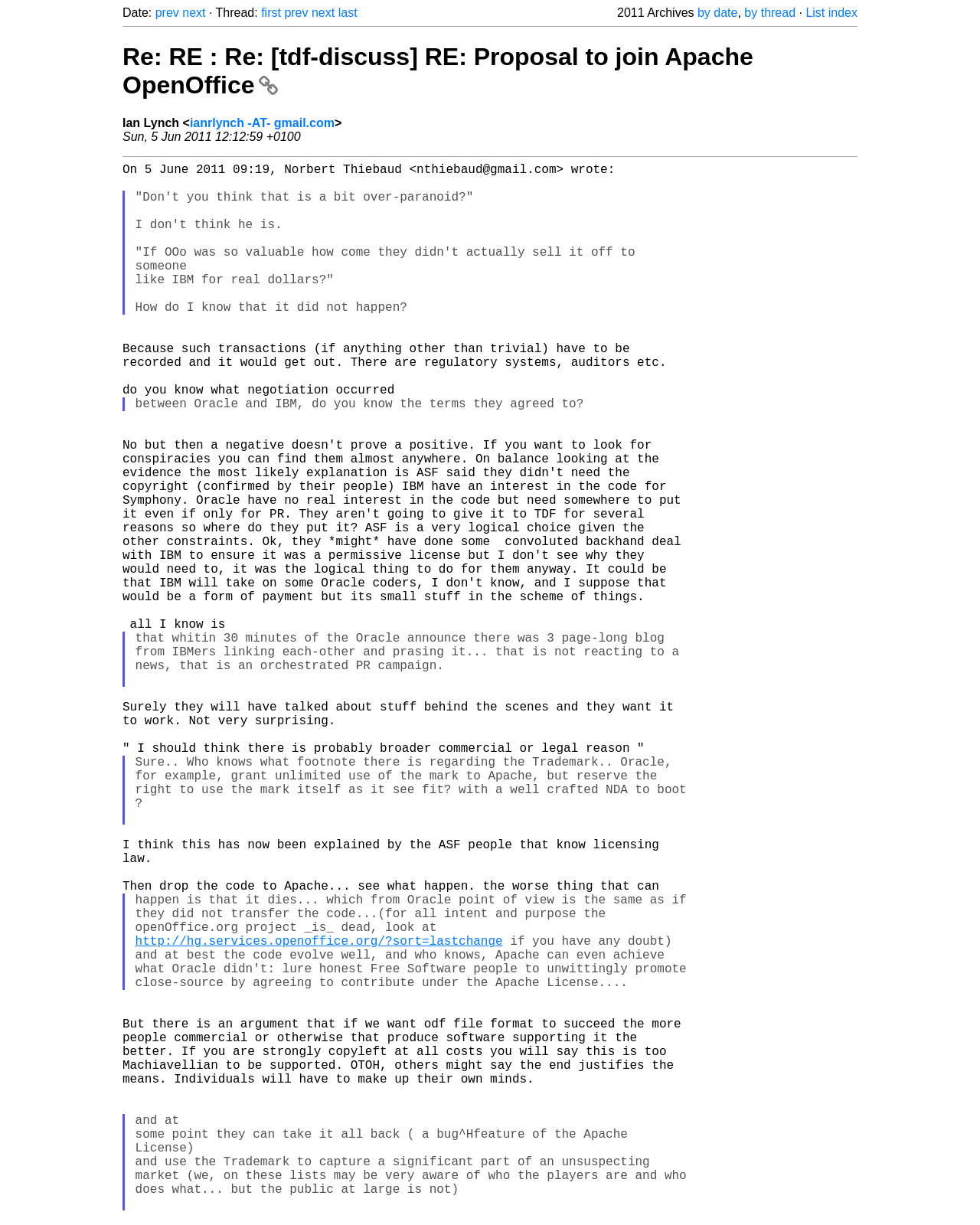How many links are there in the email?
Your answer should be a single word or phrase derived from the screenshot.

7